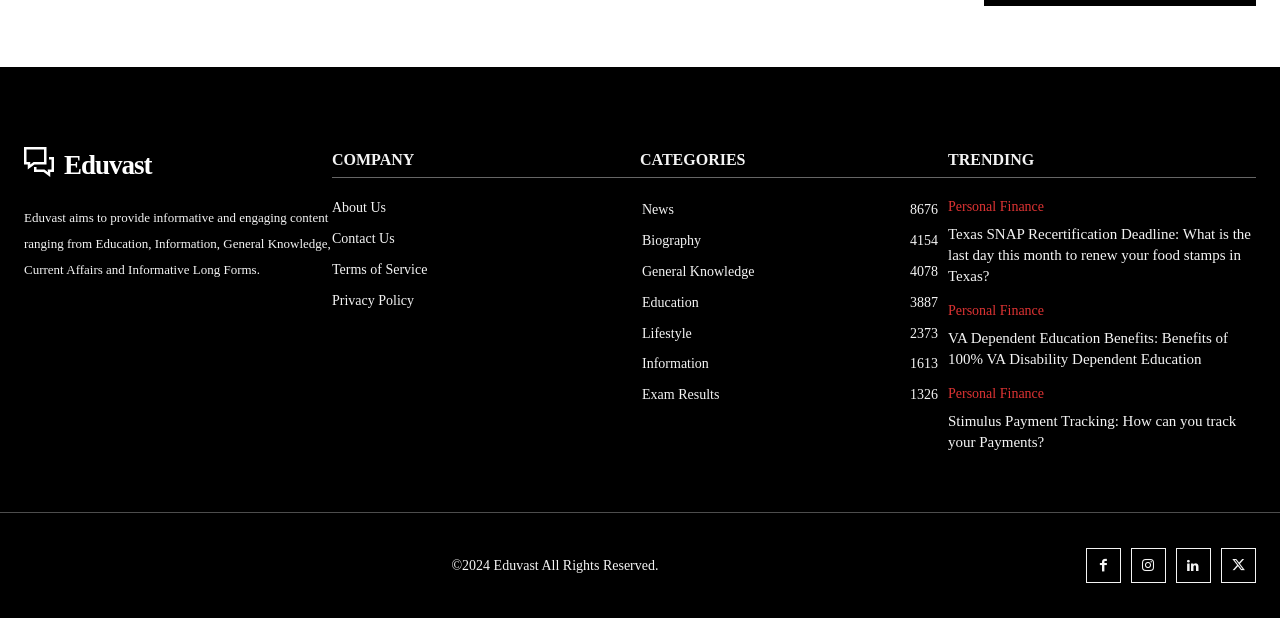What is the copyright year of the website?
Please provide a single word or phrase as your answer based on the screenshot.

2024